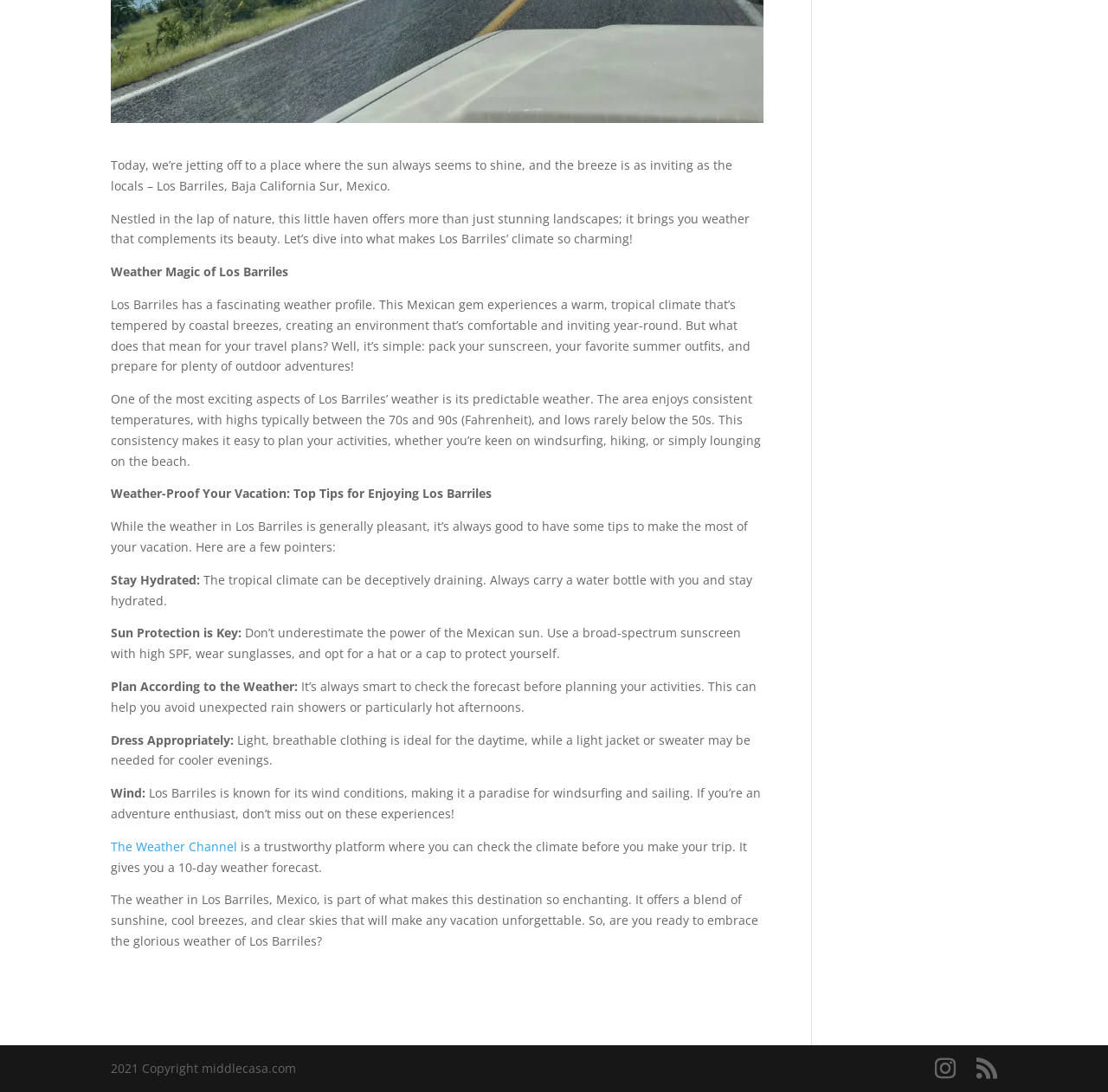Identify the bounding box for the described UI element. Provide the coordinates in (top-left x, top-left y, bottom-right x, bottom-right y) format with values ranging from 0 to 1: The Weather Channel

[0.1, 0.767, 0.214, 0.783]